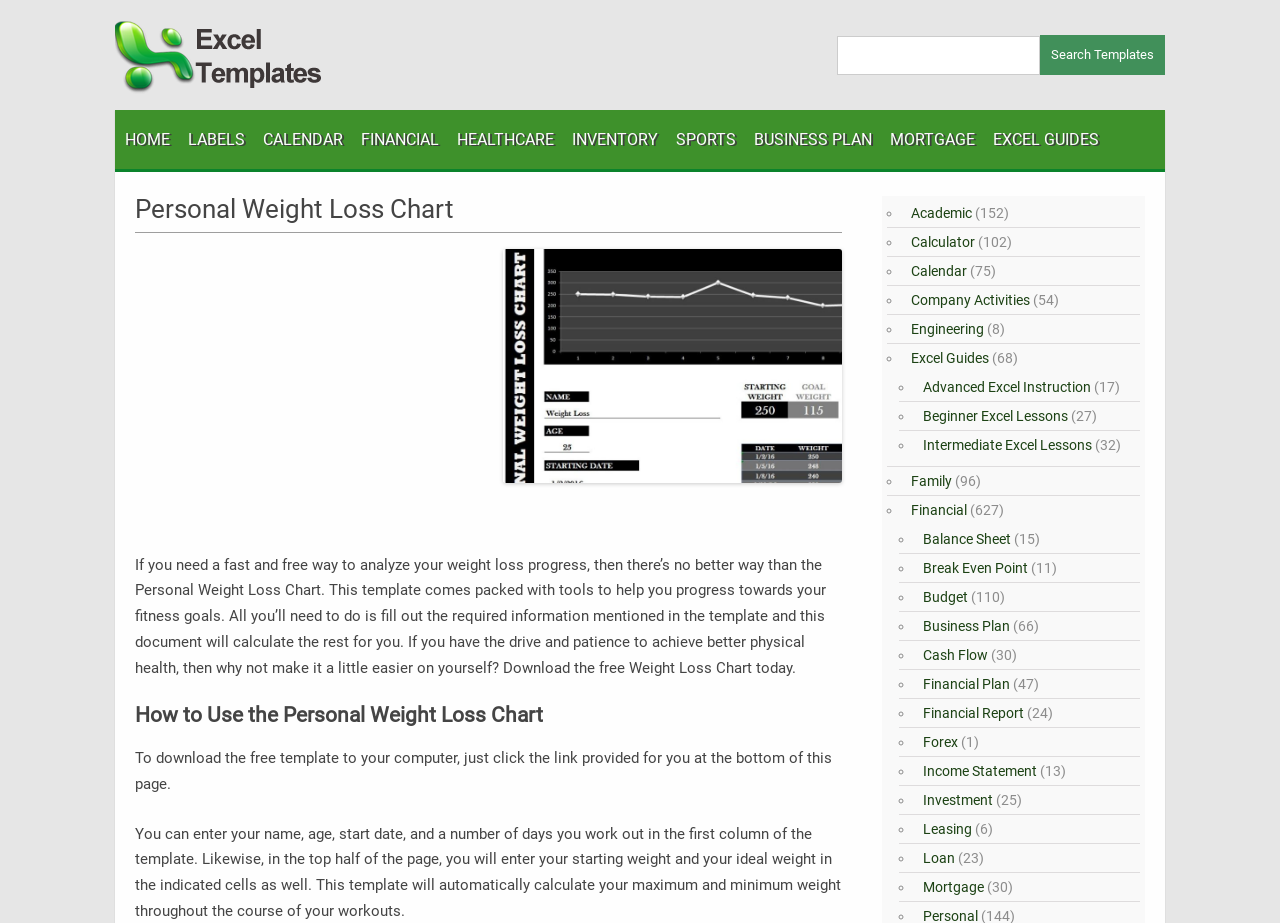By analyzing the image, answer the following question with a detailed response: How many categories of templates are listed?

The webpage lists 11 categories of templates, including Academic, Calculator, Calendar, Company Activities, Engineering, Excel Guides, Family, Financial, Healthcare, Inventory, and Sports. Each category has a list of templates with the number of templates in parentheses.